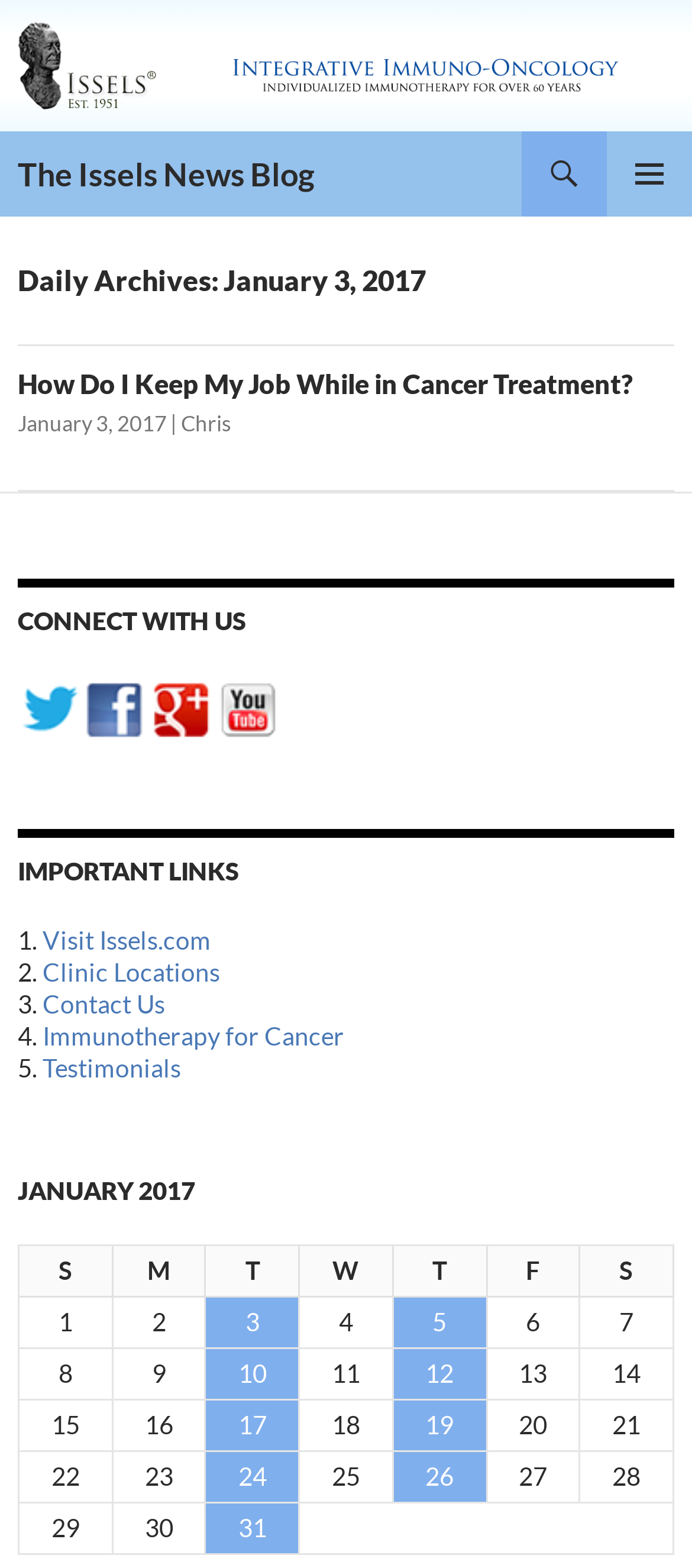Can you show the bounding box coordinates of the region to click on to complete the task described in the instruction: "Visit Issels.com"?

[0.062, 0.59, 0.305, 0.609]